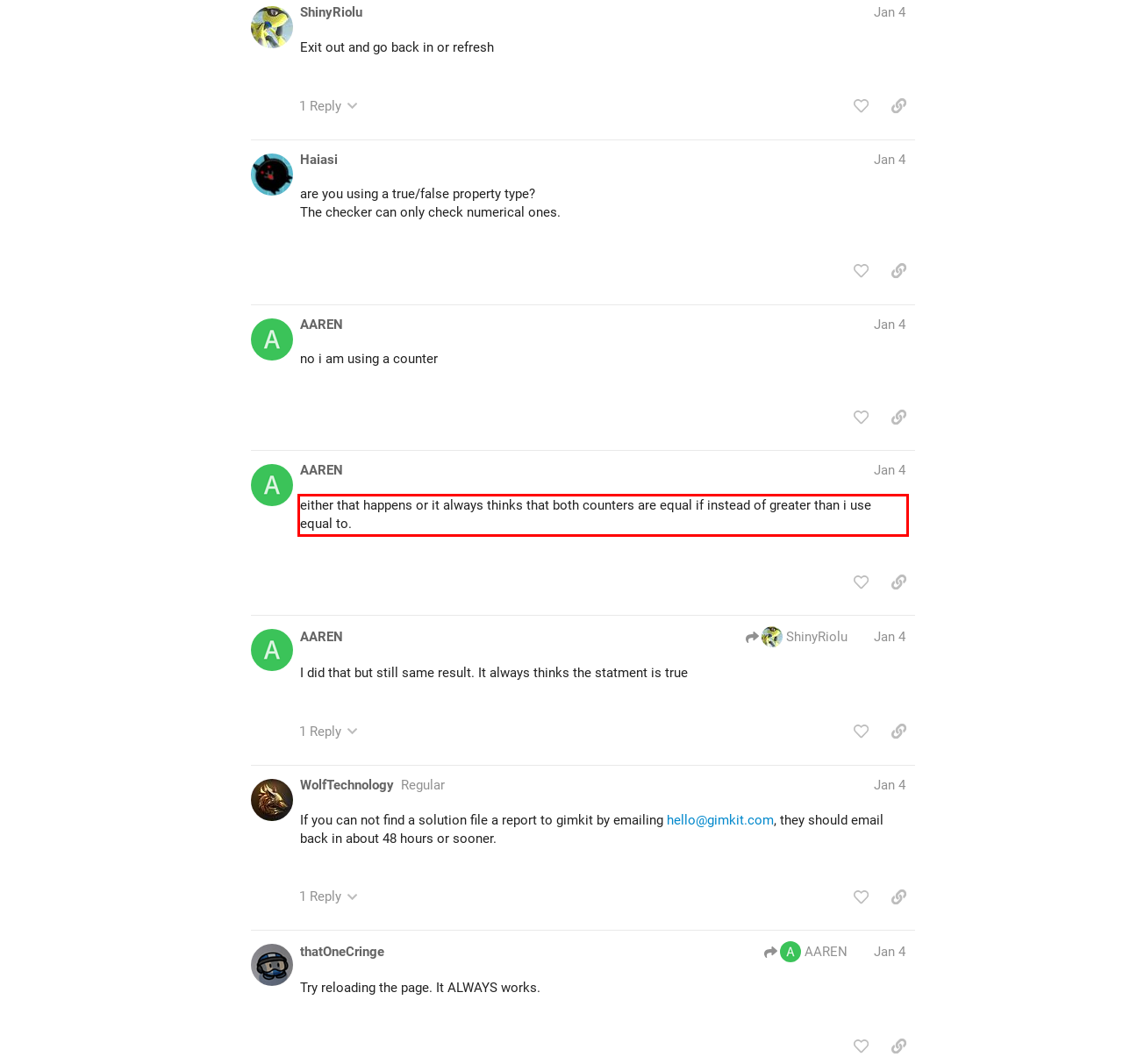You are looking at a screenshot of a webpage with a red rectangle bounding box. Use OCR to identify and extract the text content found inside this red bounding box.

either that happens or it always thinks that both counters are equal if instead of greater than i use equal to.